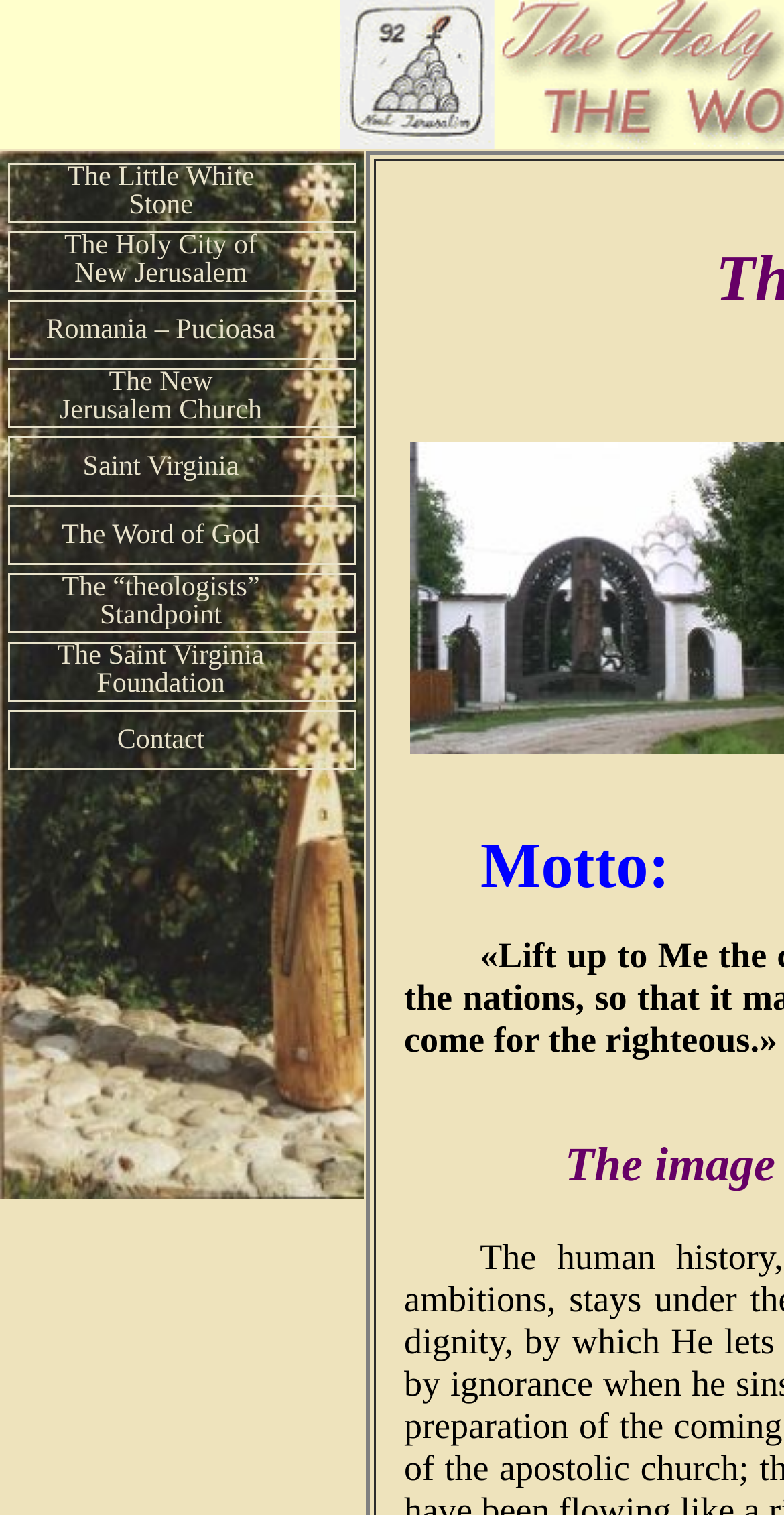Please locate the bounding box coordinates of the region I need to click to follow this instruction: "Visit The Holy City of New Jerusalem page".

[0.01, 0.153, 0.454, 0.192]